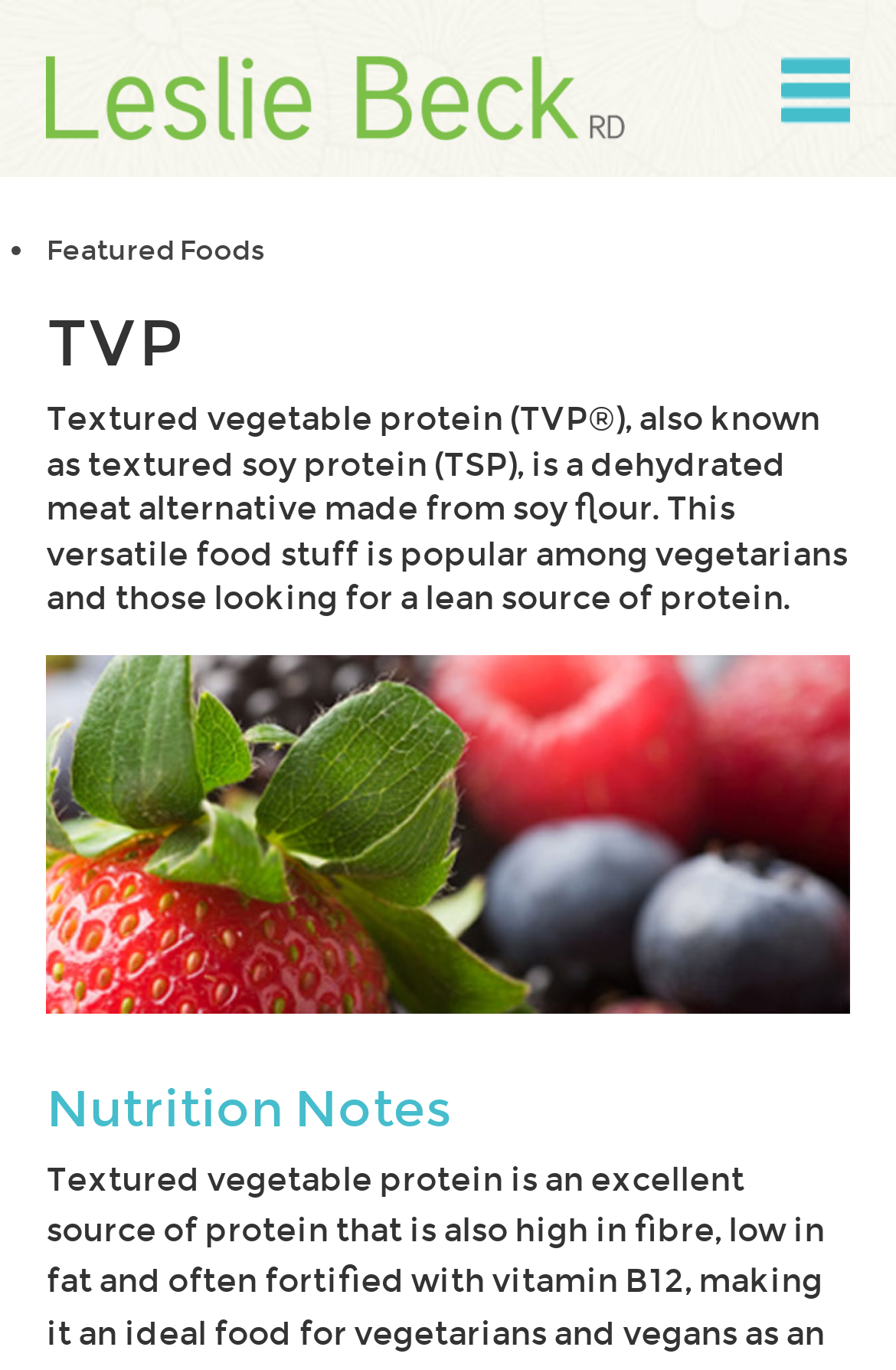What is the main topic of this webpage?
Give a one-word or short phrase answer based on the image.

TVP